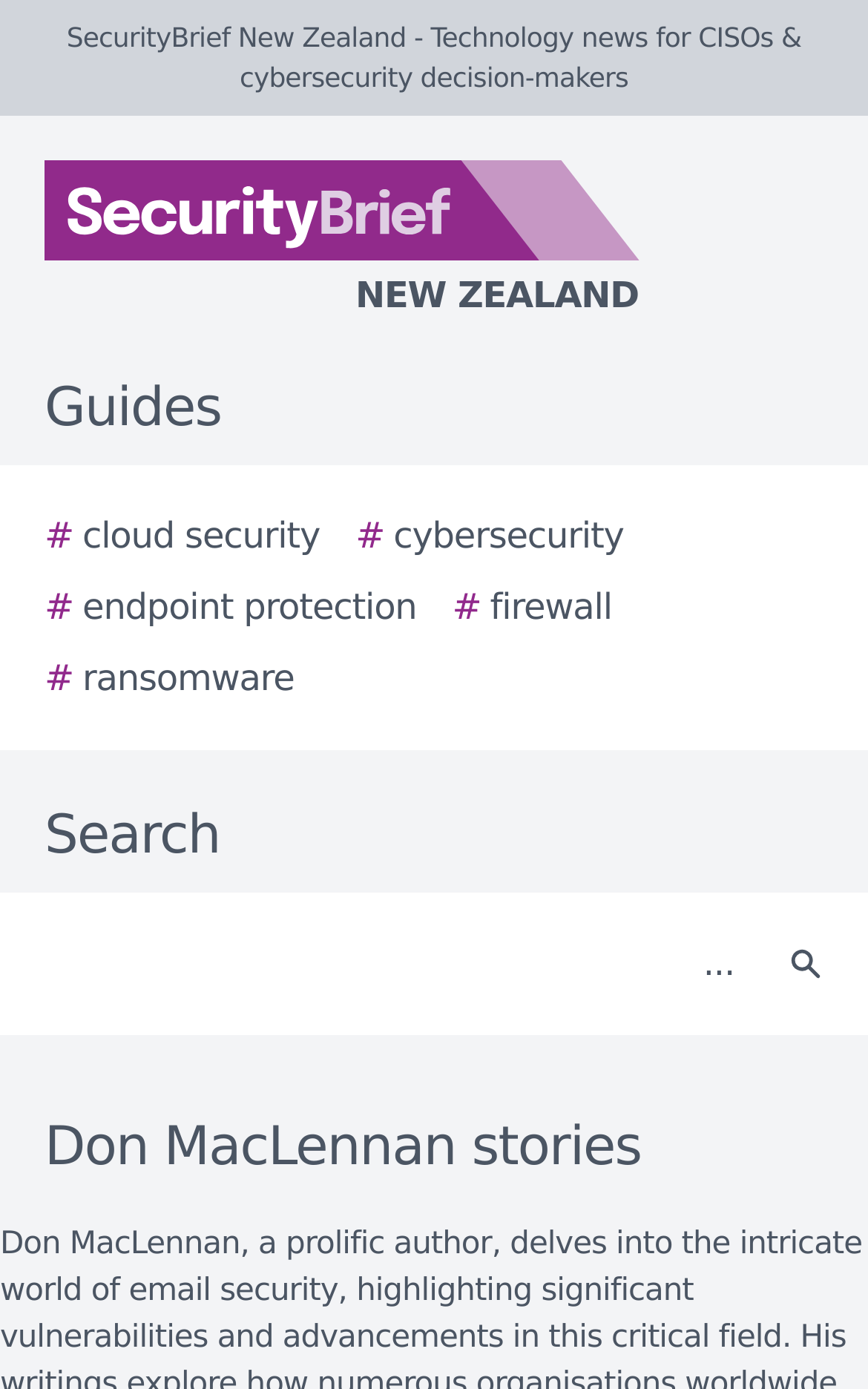Pinpoint the bounding box coordinates of the clickable element needed to complete the instruction: "Access 'Astrill vpn singapore'". The coordinates should be provided as four float numbers between 0 and 1: [left, top, right, bottom].

None